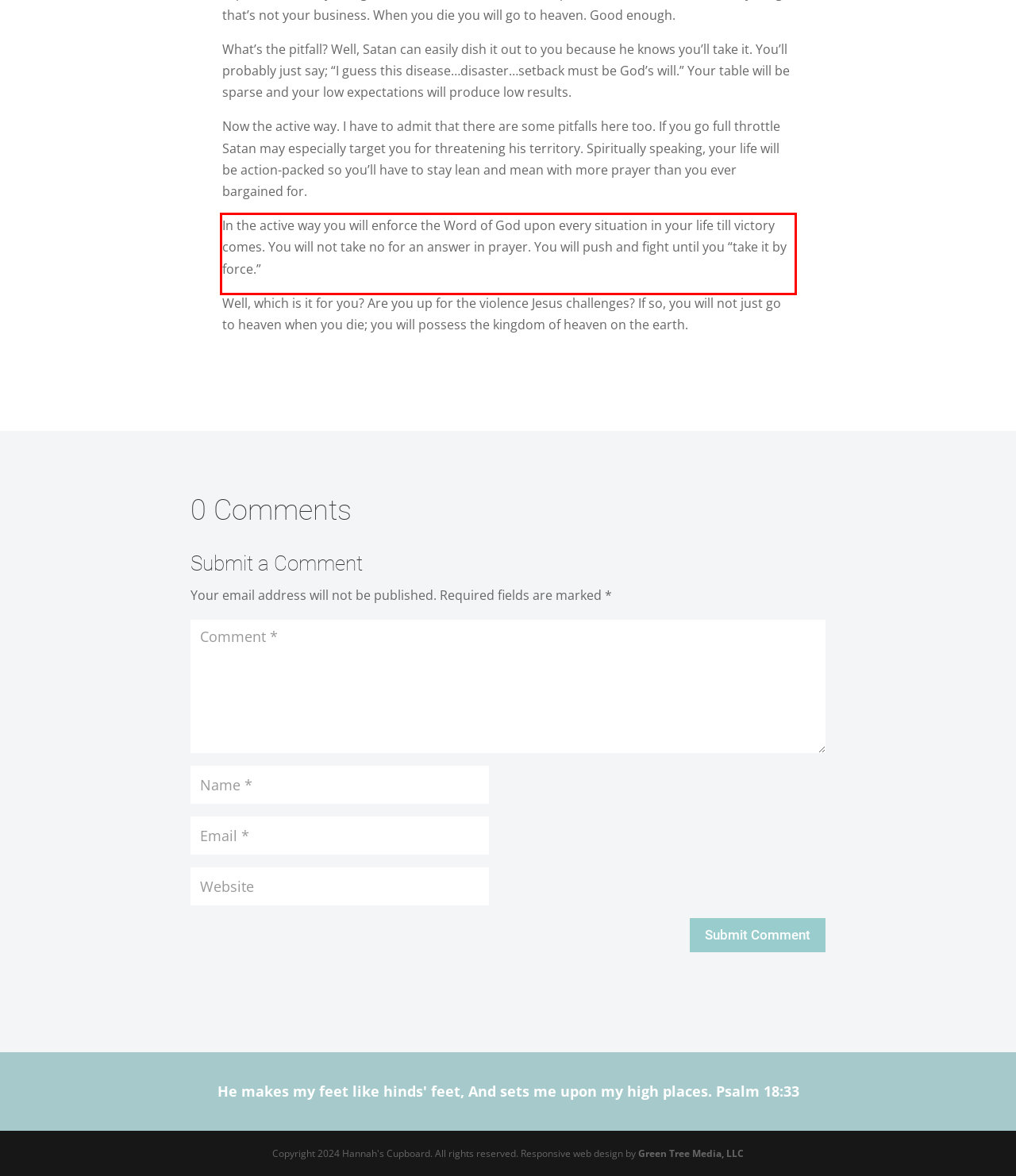The screenshot provided shows a webpage with a red bounding box. Apply OCR to the text within this red bounding box and provide the extracted content.

In the active way you will enforce the Word of God upon every situation in your life till victory comes. You will not take no for an answer in prayer. You will push and fight until you “take it by force.”